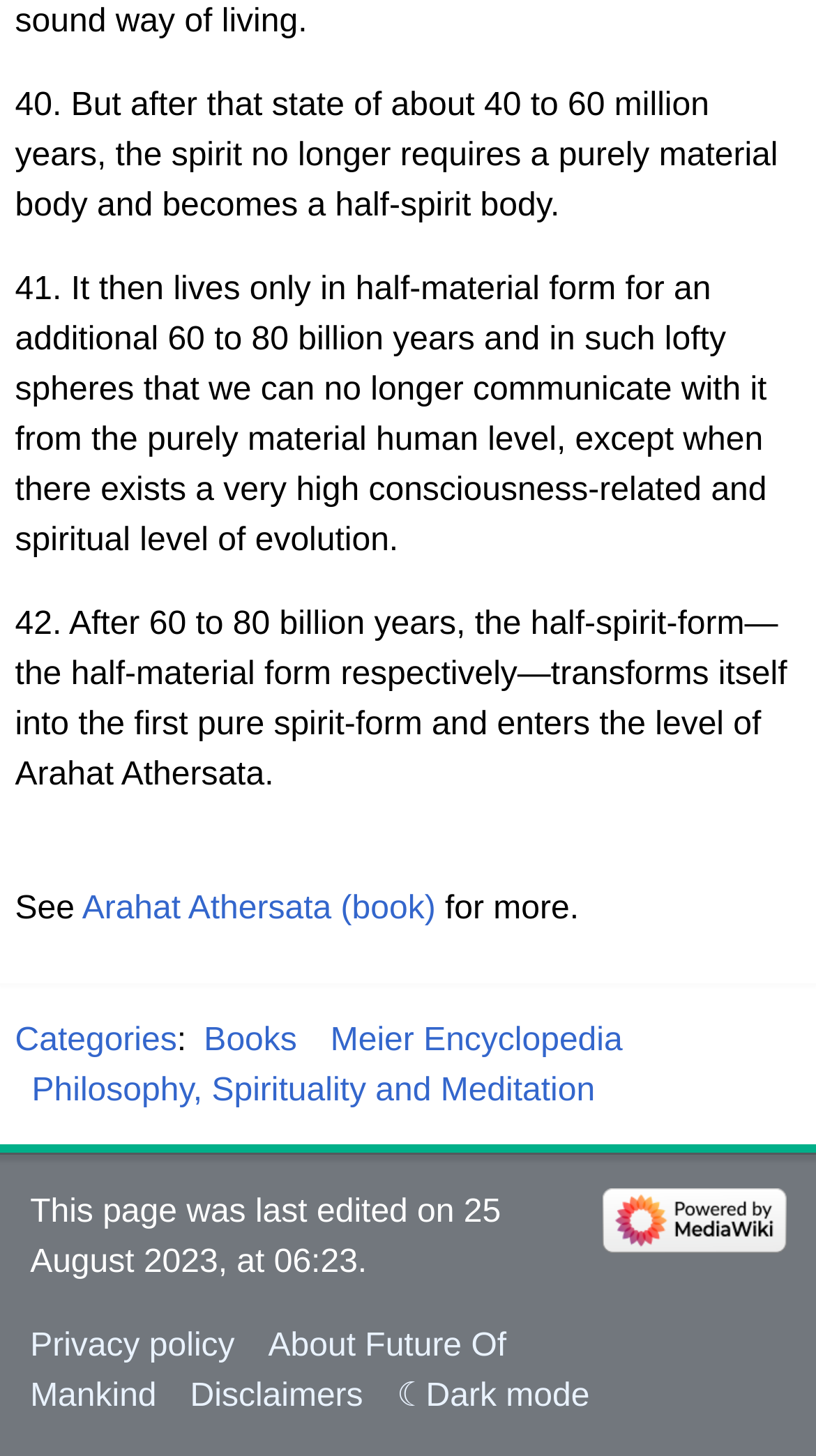Pinpoint the bounding box coordinates of the area that should be clicked to complete the following instruction: "Click on the 'Software' link in the footer". The coordinates must be given as four float numbers between 0 and 1, i.e., [left, top, right, bottom].

None